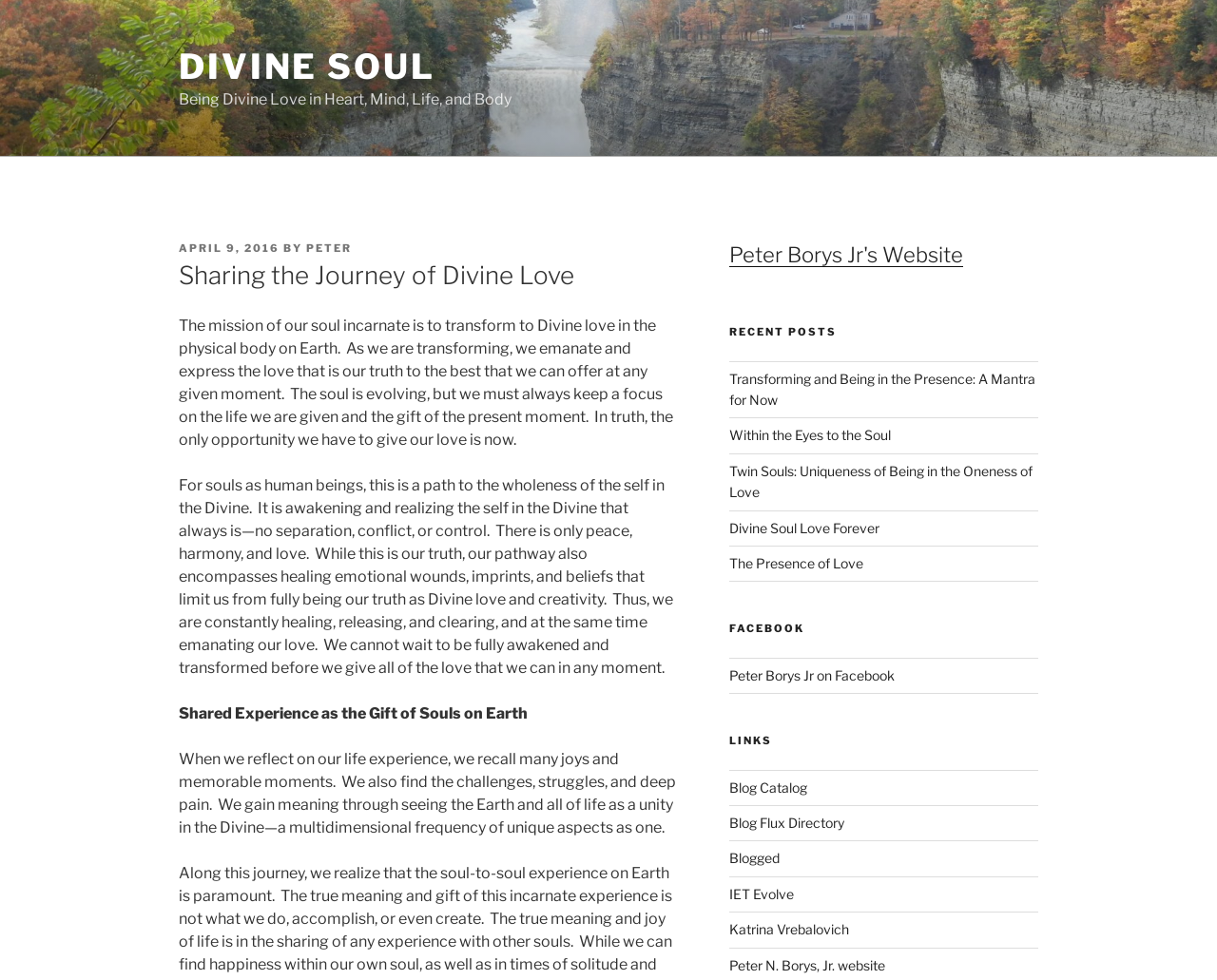Please answer the following question using a single word or phrase: 
What is the category of the link 'Transforming and Being in the Presence: A Mantra for Now'?

Recent Posts